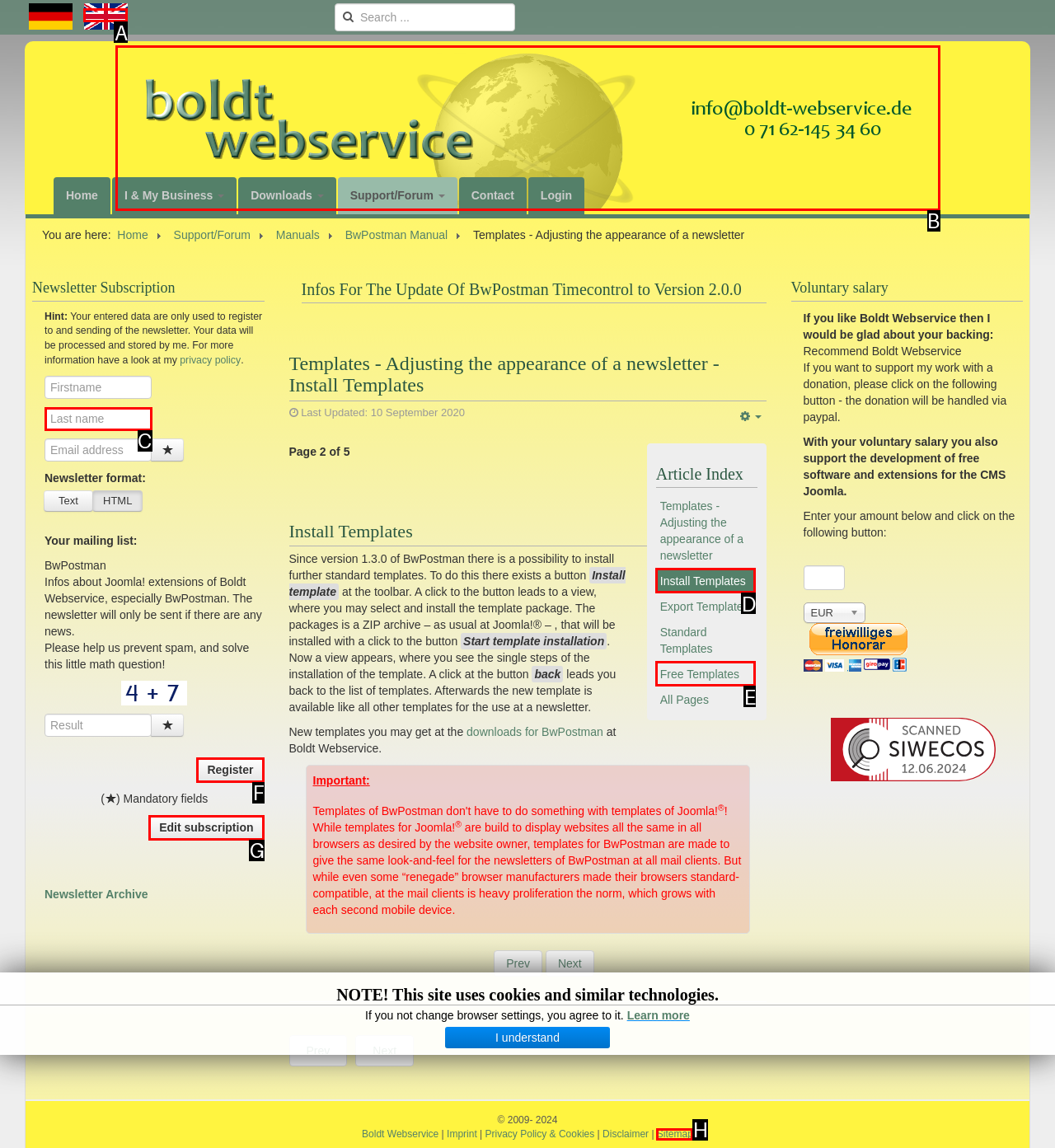Identify the HTML element that corresponds to the following description: Edit subscription. Provide the letter of the correct option from the presented choices.

G